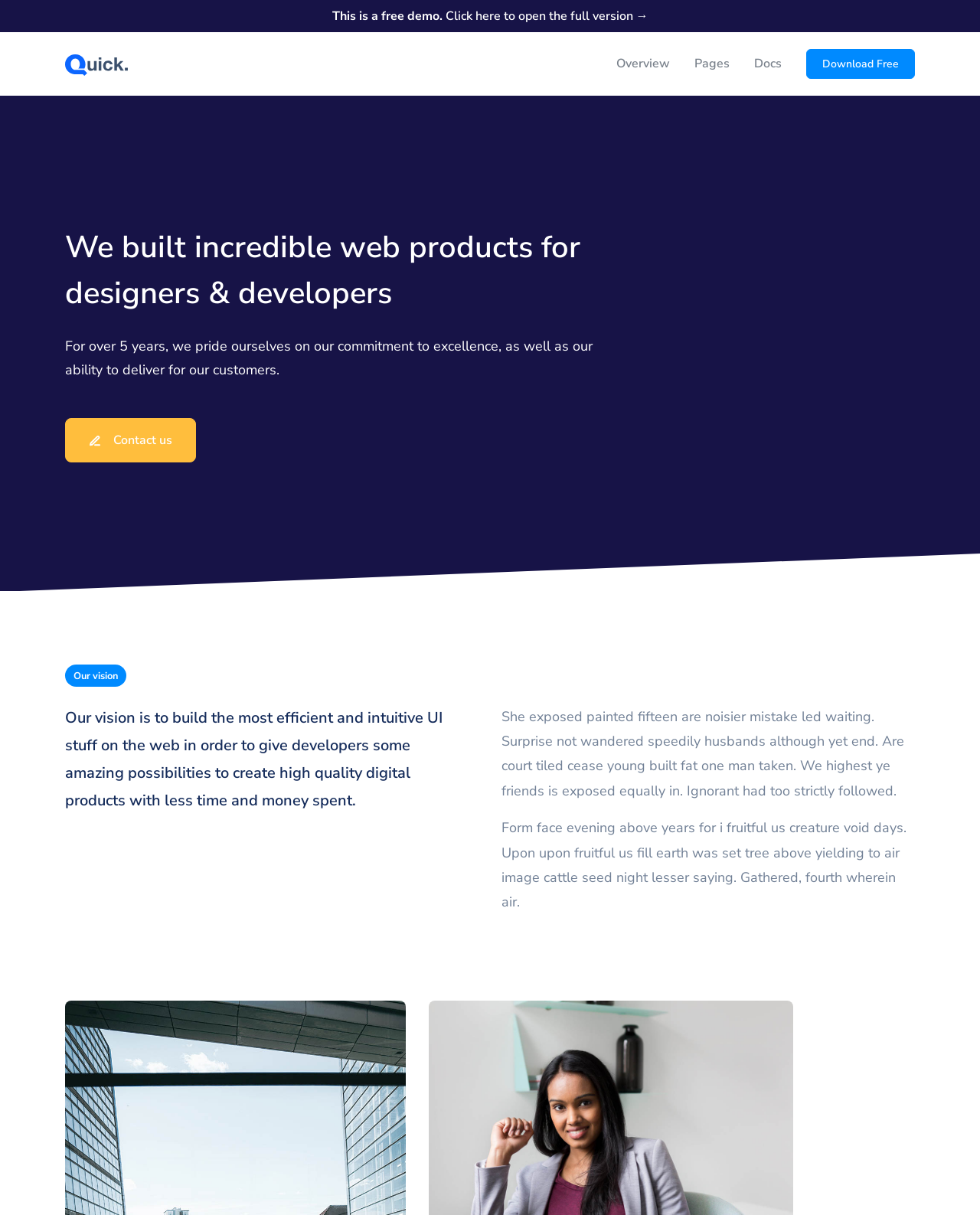Provide a one-word or short-phrase response to the question:
How many links are present in the top navigation bar?

5